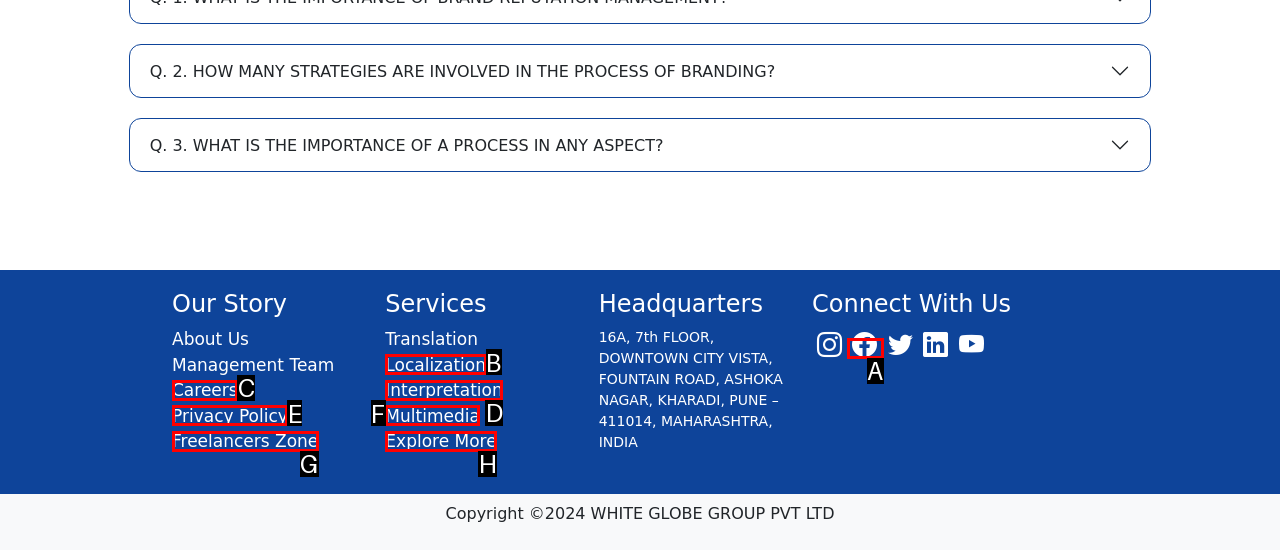Identify the correct lettered option to click in order to perform this task: Connect with us on Facebook. Respond with the letter.

A